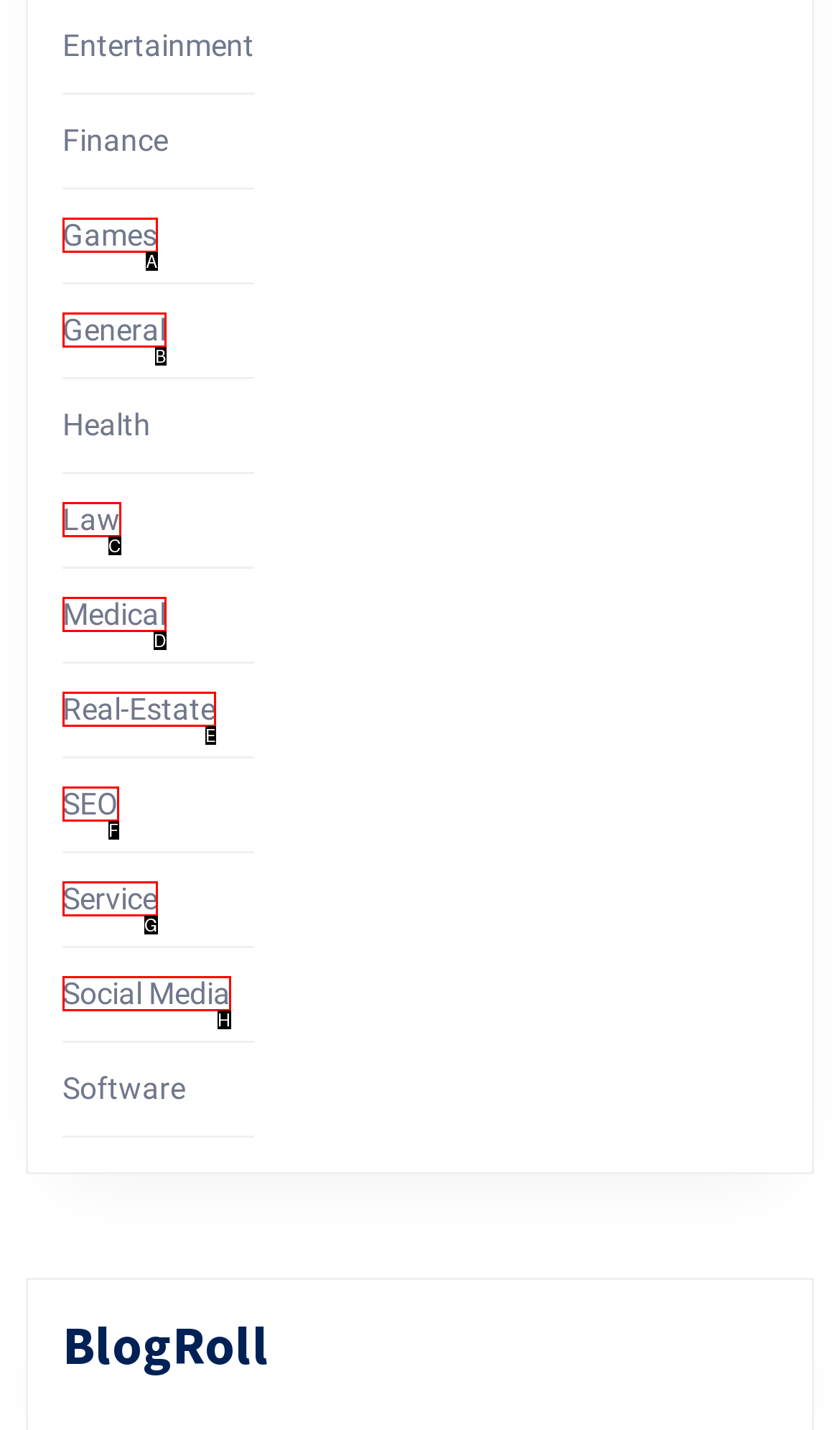From the options presented, which lettered element matches this description: florida restaurant equipment
Reply solely with the letter of the matching option.

None